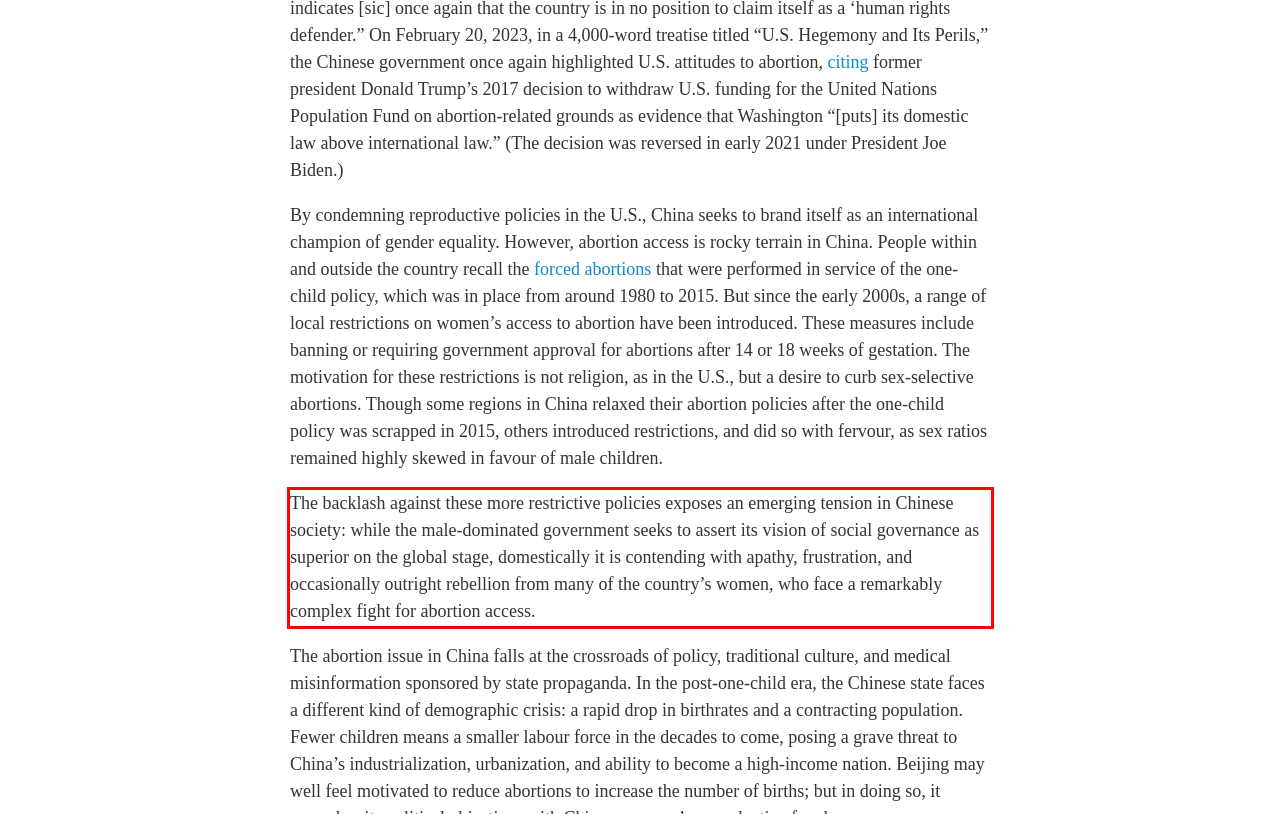There is a screenshot of a webpage with a red bounding box around a UI element. Please use OCR to extract the text within the red bounding box.

The backlash against these more restrictive policies exposes an emerging tension in Chinese society: while the male-dominated government seeks to assert its vision of social governance as superior on the global stage, domestically it is contending with apathy, frustration, and occasionally outright rebellion from many of the country’s women, who face a remarkably complex fight for abortion access.